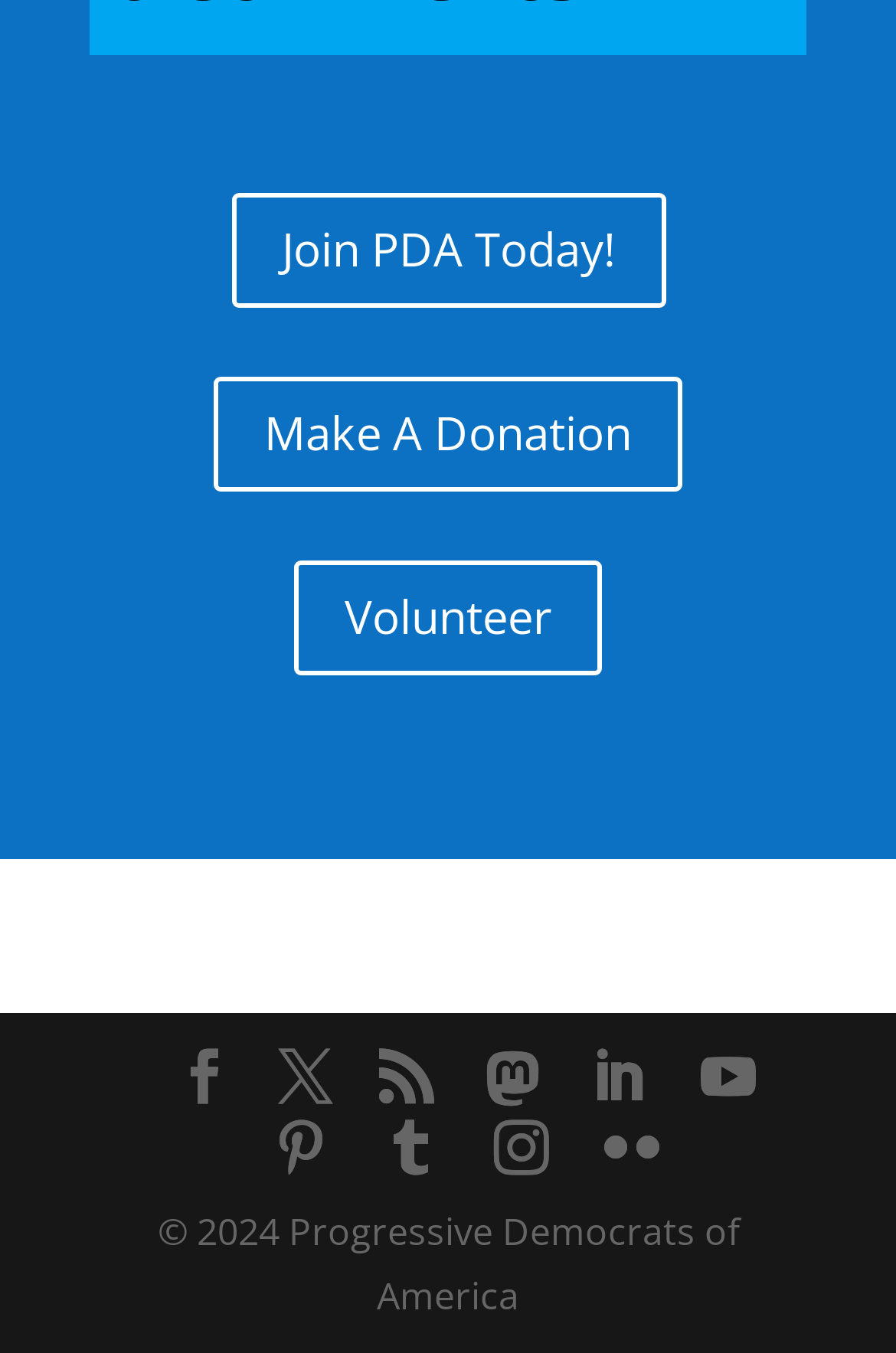Analyze the image and answer the question with as much detail as possible: 
What is the last social media link?

I looked at the list of social media links and found that the last one is 'Flickr', which is located at the bottom right corner of the webpage.